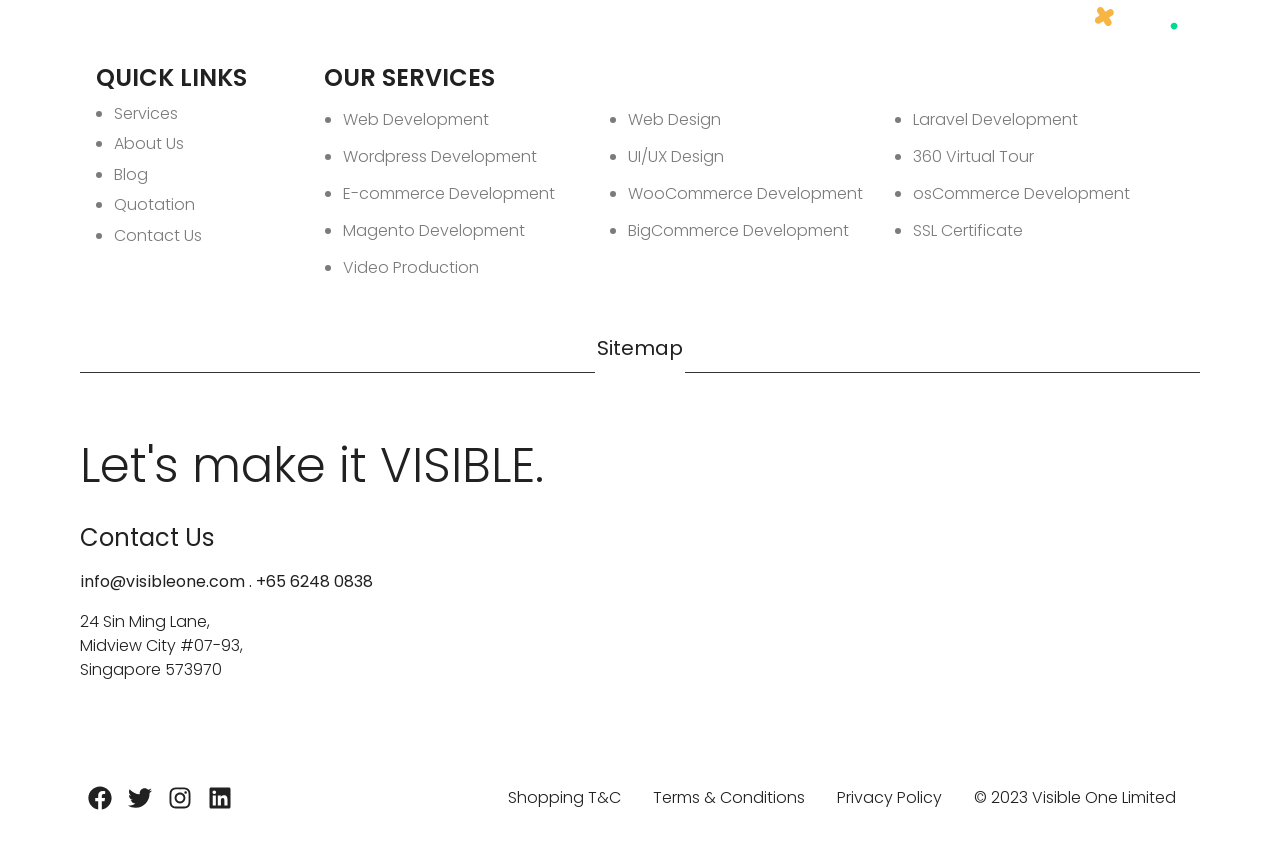Using the provided element description: "Magento Development", determine the bounding box coordinates of the corresponding UI element in the screenshot.

[0.268, 0.257, 0.41, 0.284]